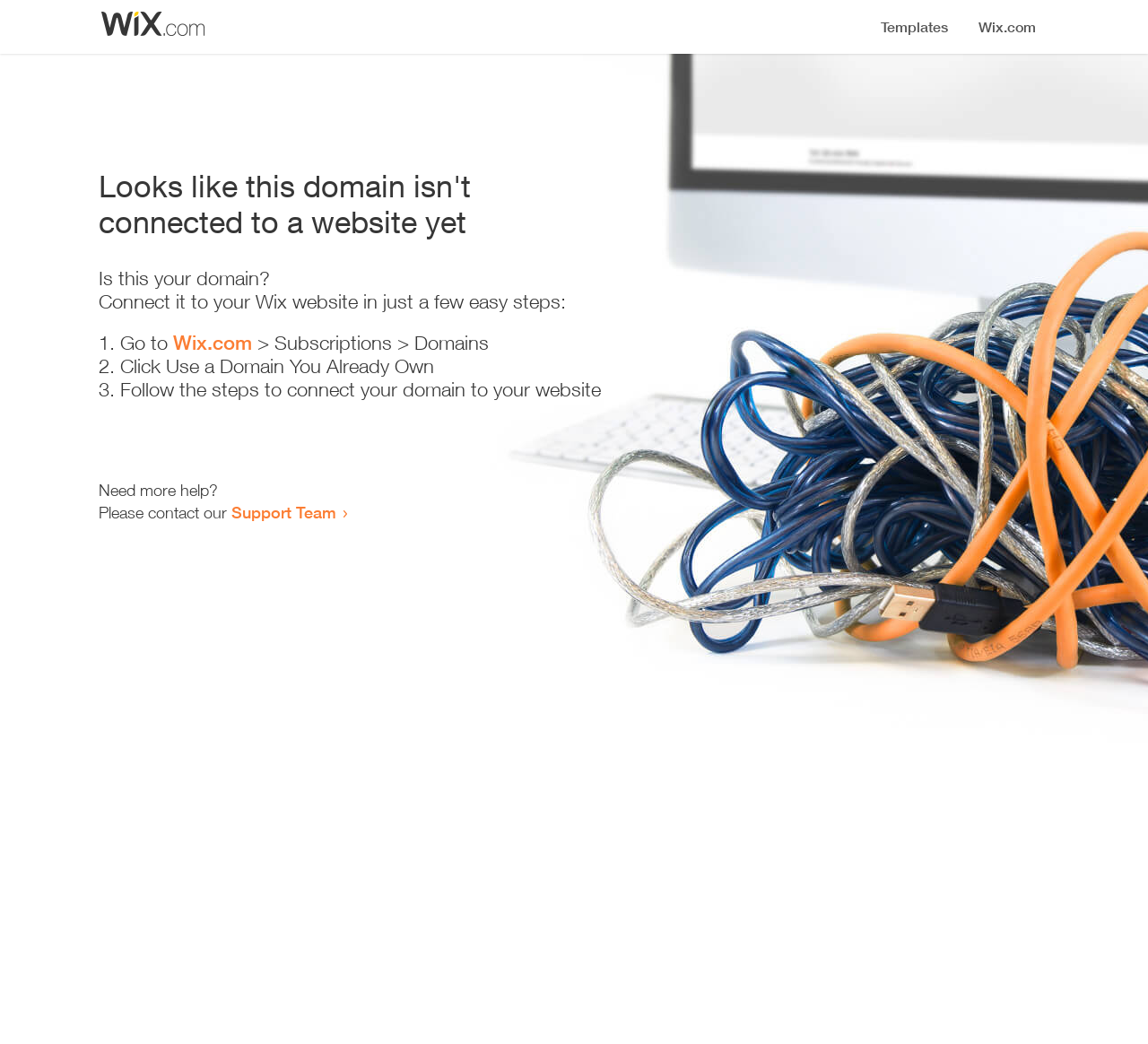Using details from the image, please answer the following question comprehensively:
What is the purpose of this webpage?

Based on the content of the webpage, it appears that the purpose of this webpage is to guide users through the process of connecting their domain to a website, as indicated by the heading and the list of steps provided.